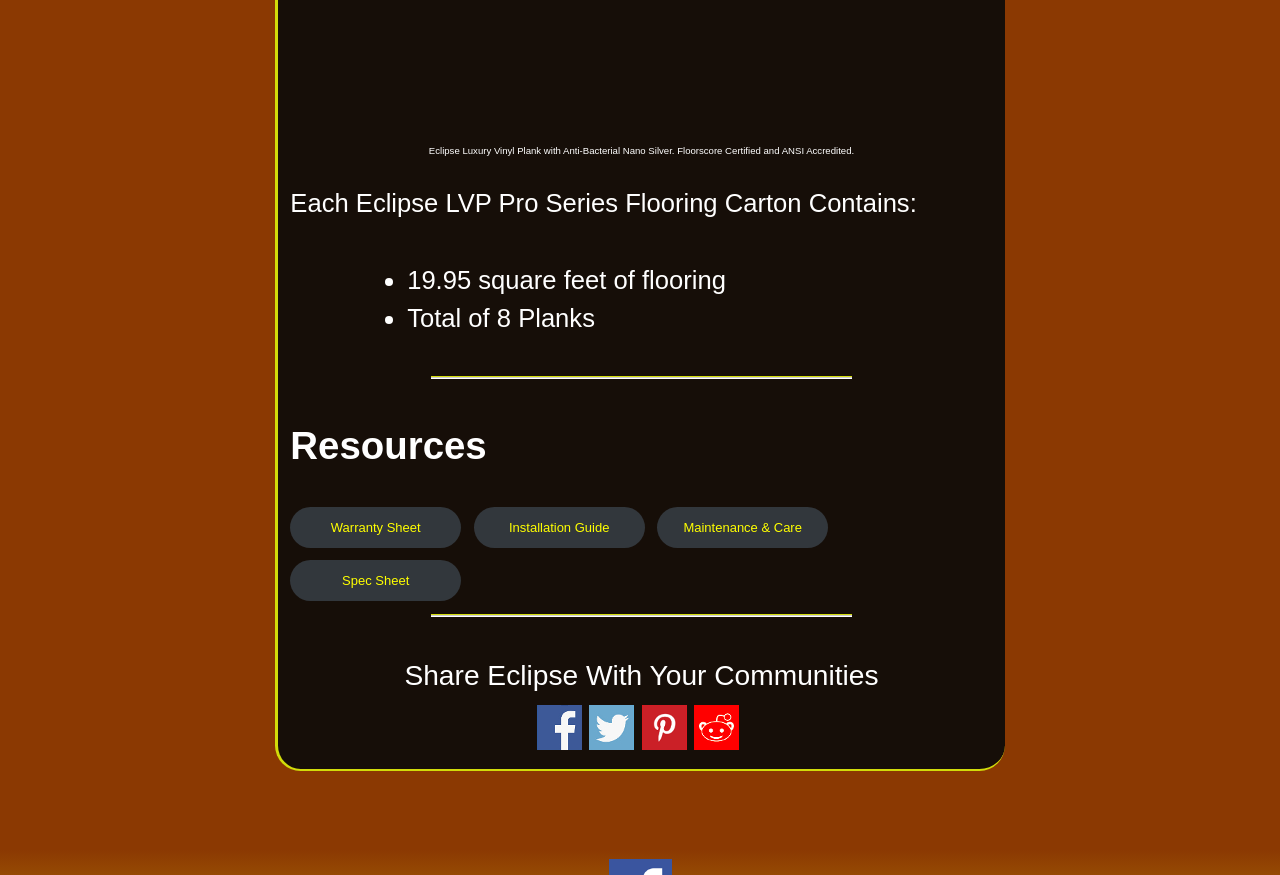Please specify the coordinates of the bounding box for the element that should be clicked to carry out this instruction: "View Warranty Sheet". The coordinates must be four float numbers between 0 and 1, formatted as [left, top, right, bottom].

[0.227, 0.579, 0.36, 0.626]